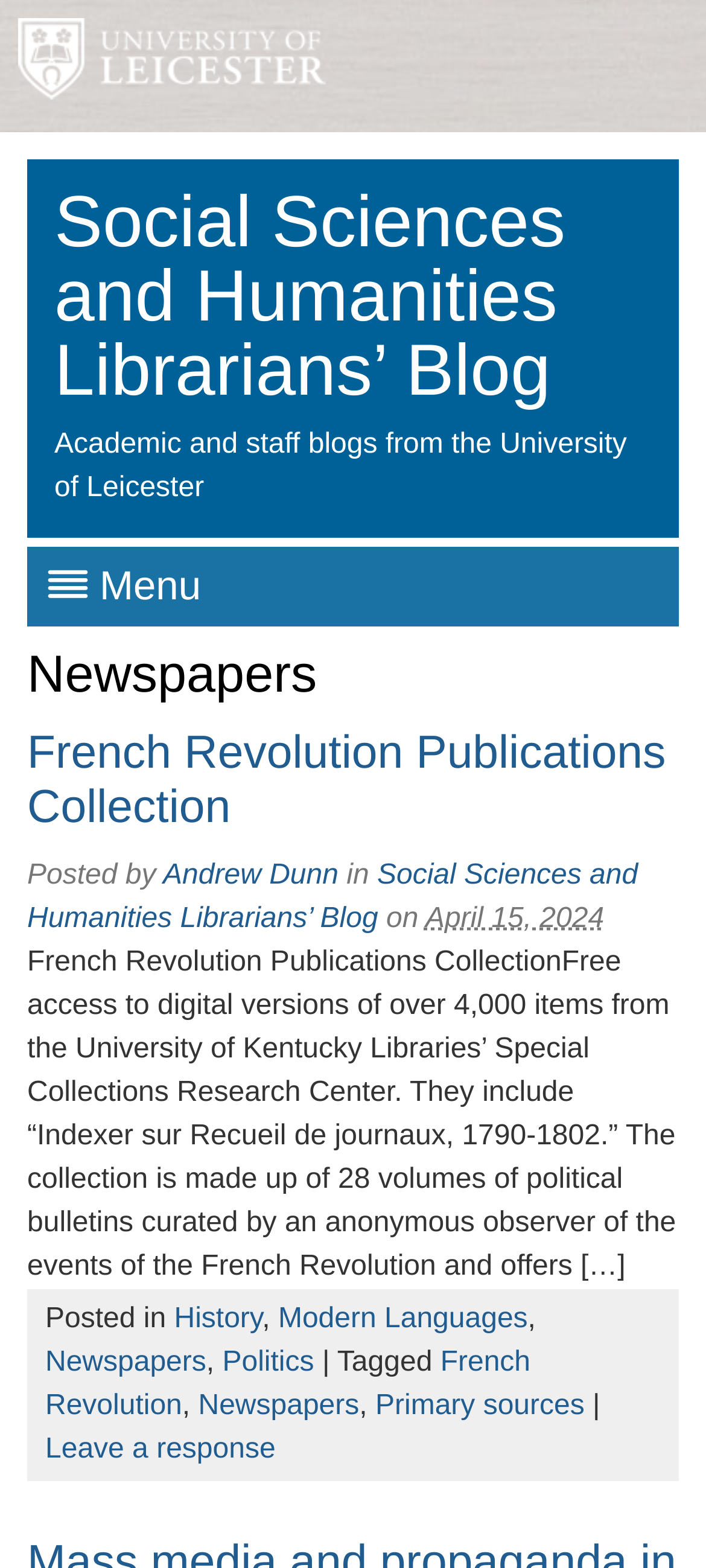What is the date of the blog post?
Provide an in-depth answer to the question, covering all aspects.

The answer can be found by looking at the abbr element with the text 'Monday, April 15th, 2024, 1:51 pm' which indicates the date and time of the blog post.